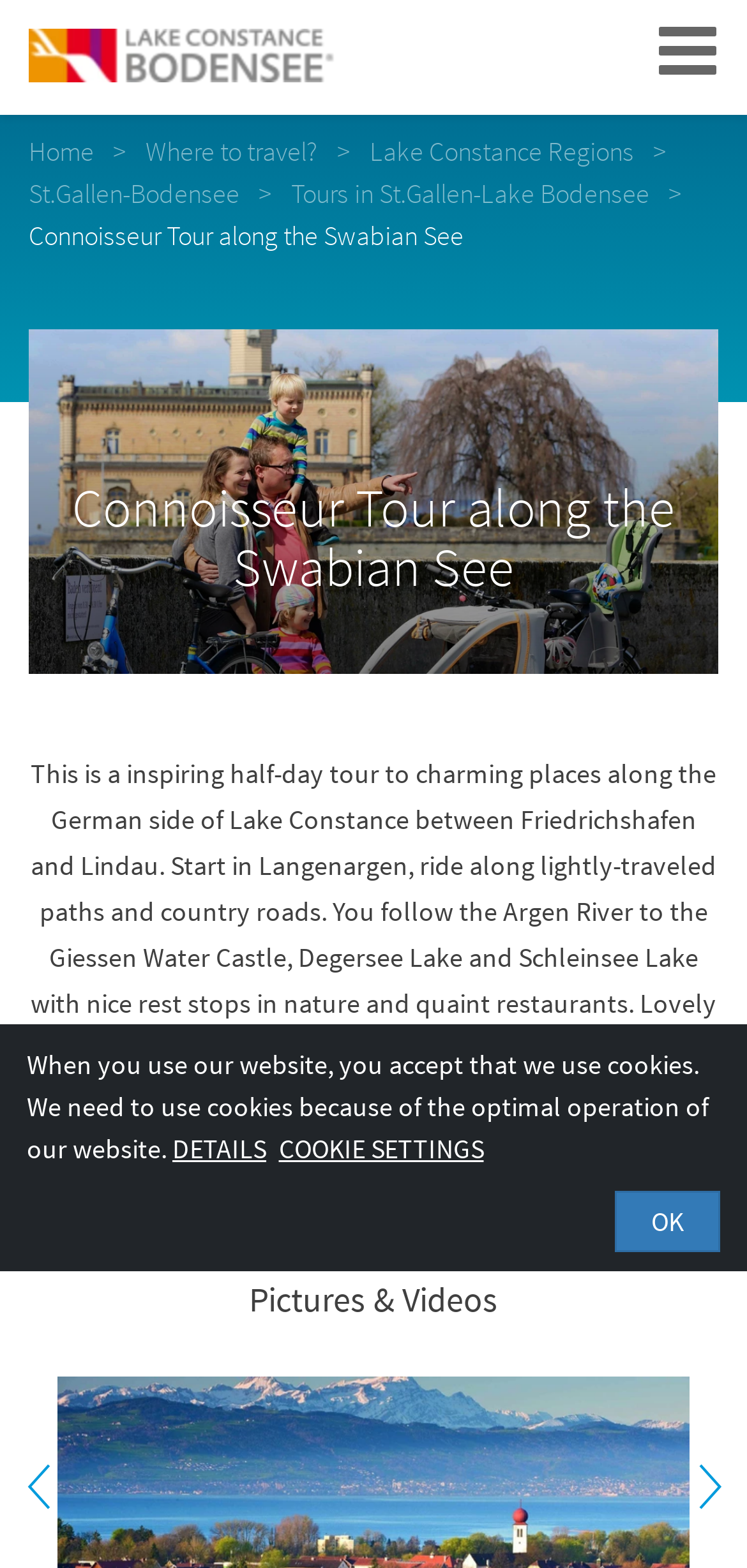Could you provide the bounding box coordinates for the portion of the screen to click to complete this instruction: "View Pictures & Videos"?

[0.038, 0.817, 0.962, 0.841]